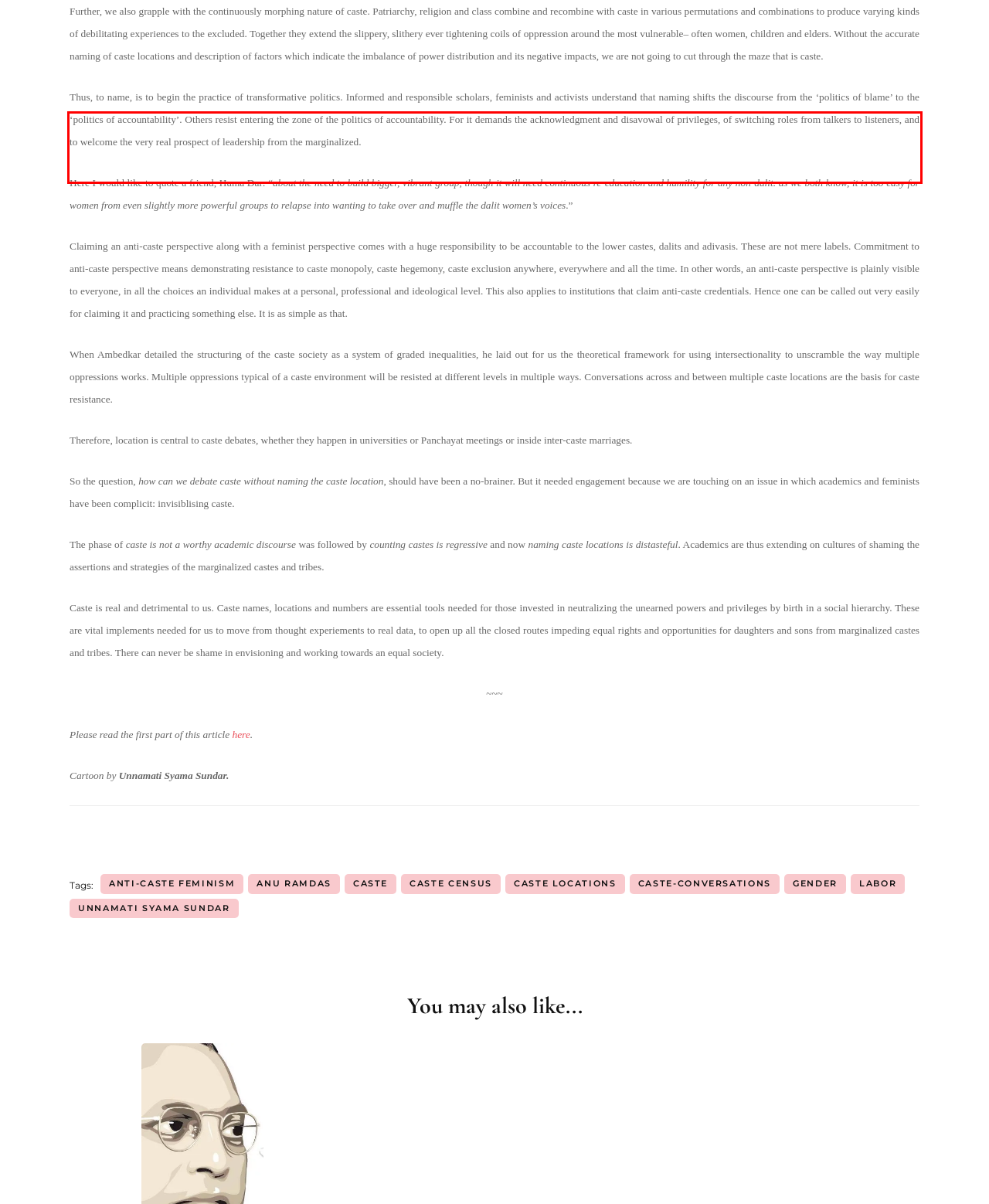From the provided screenshot, extract the text content that is enclosed within the red bounding box.

Thus, to name, is to begin the practice of transformative politics. Informed and responsible scholars, feminists and activists understand that naming shifts the discourse from the ‘politics of blame’ to the ‘politics of accountability’. Others resist entering the zone of the politics of accountability. For it demands the acknowledgment and disavowal of privileges, of switching roles from talkers to listeners, and to welcome the very real prospect of leadership from the marginalized.